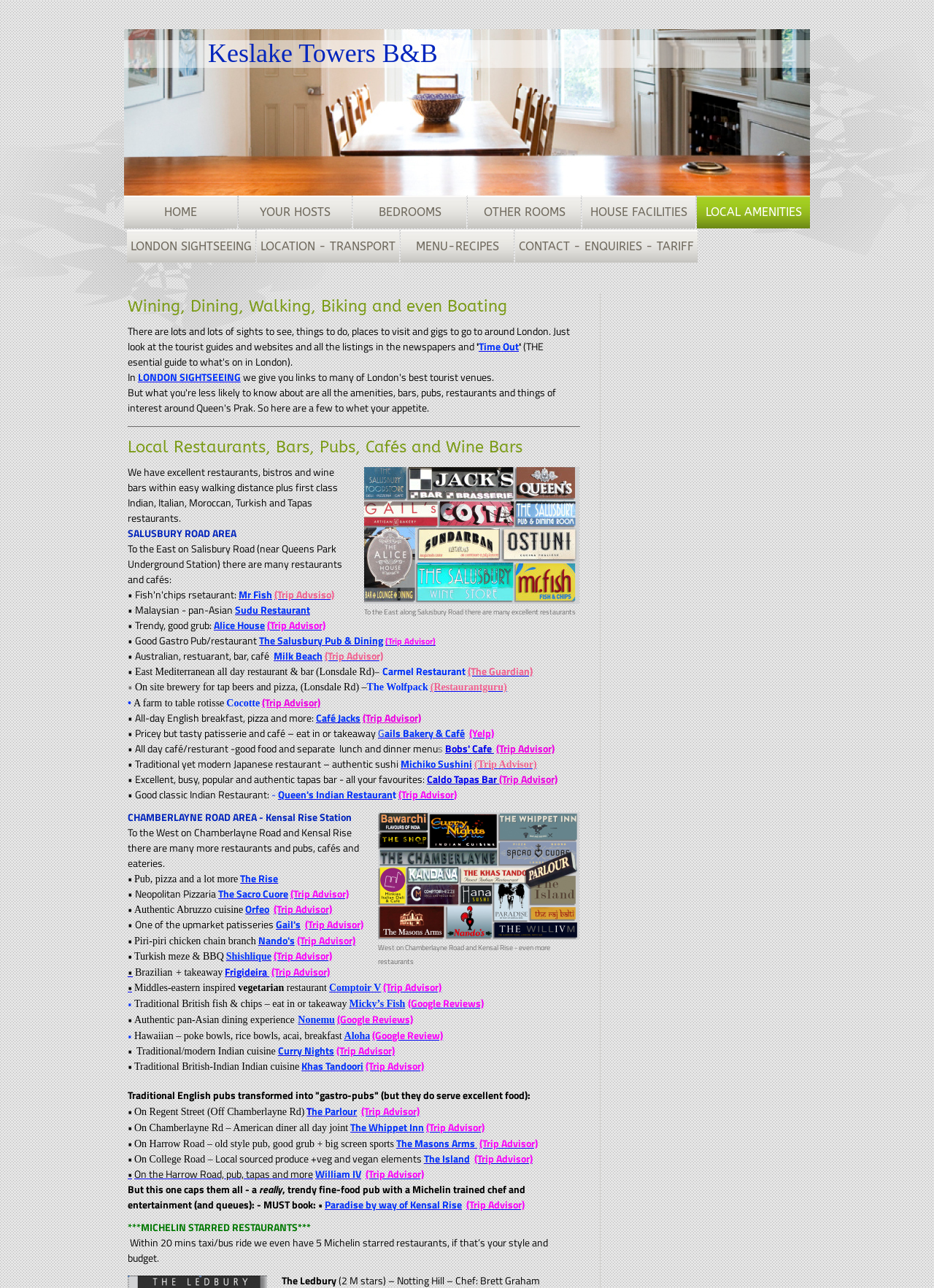Please identify the bounding box coordinates of the region to click in order to complete the given instruction: "View LONDON SIGHTSEEING". The coordinates should be four float numbers between 0 and 1, i.e., [left, top, right, bottom].

[0.136, 0.178, 0.273, 0.204]